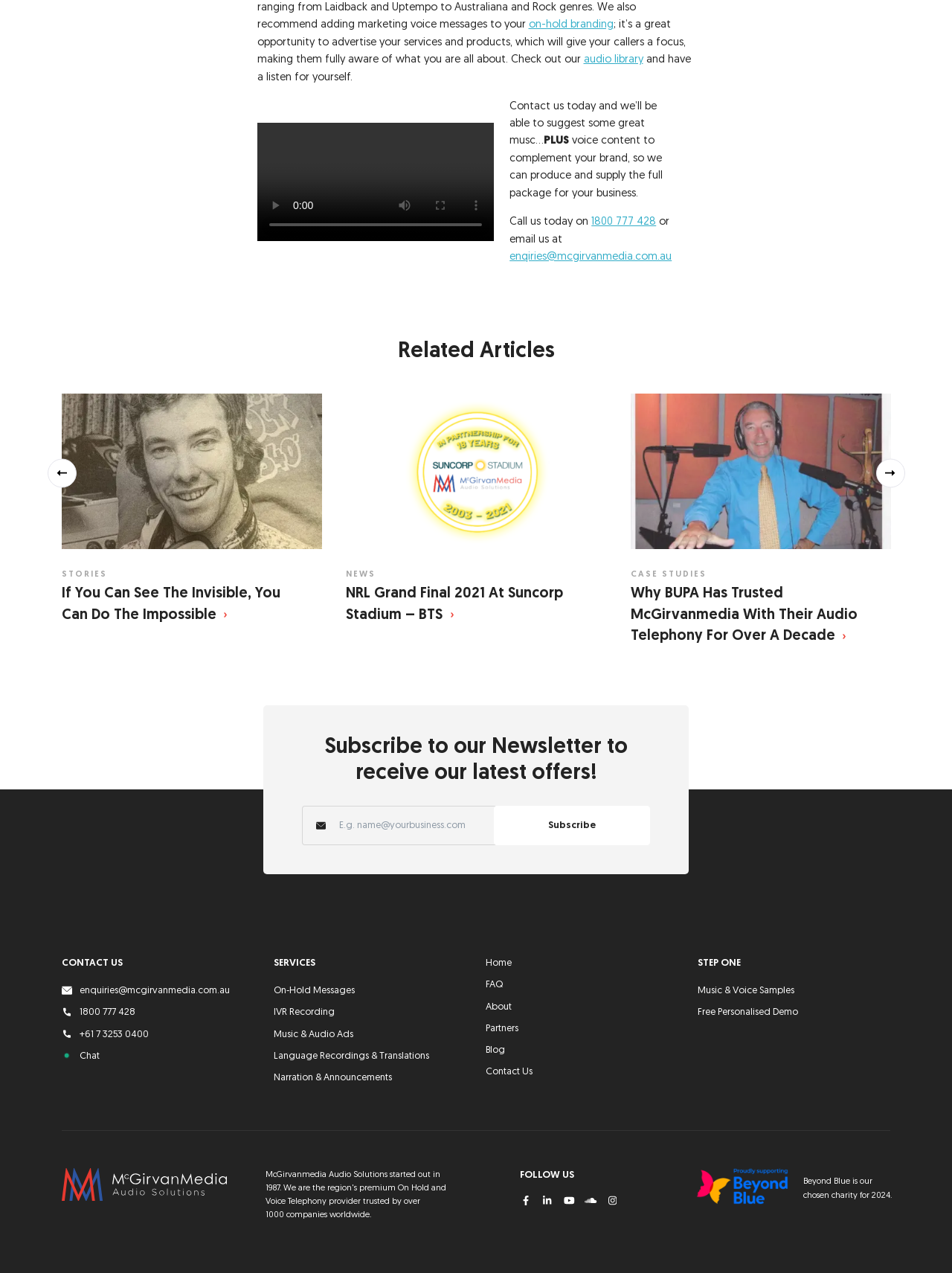Please identify the bounding box coordinates of the clickable element to fulfill the following instruction: "contact us today". The coordinates should be four float numbers between 0 and 1, i.e., [left, top, right, bottom].

[0.621, 0.17, 0.689, 0.179]